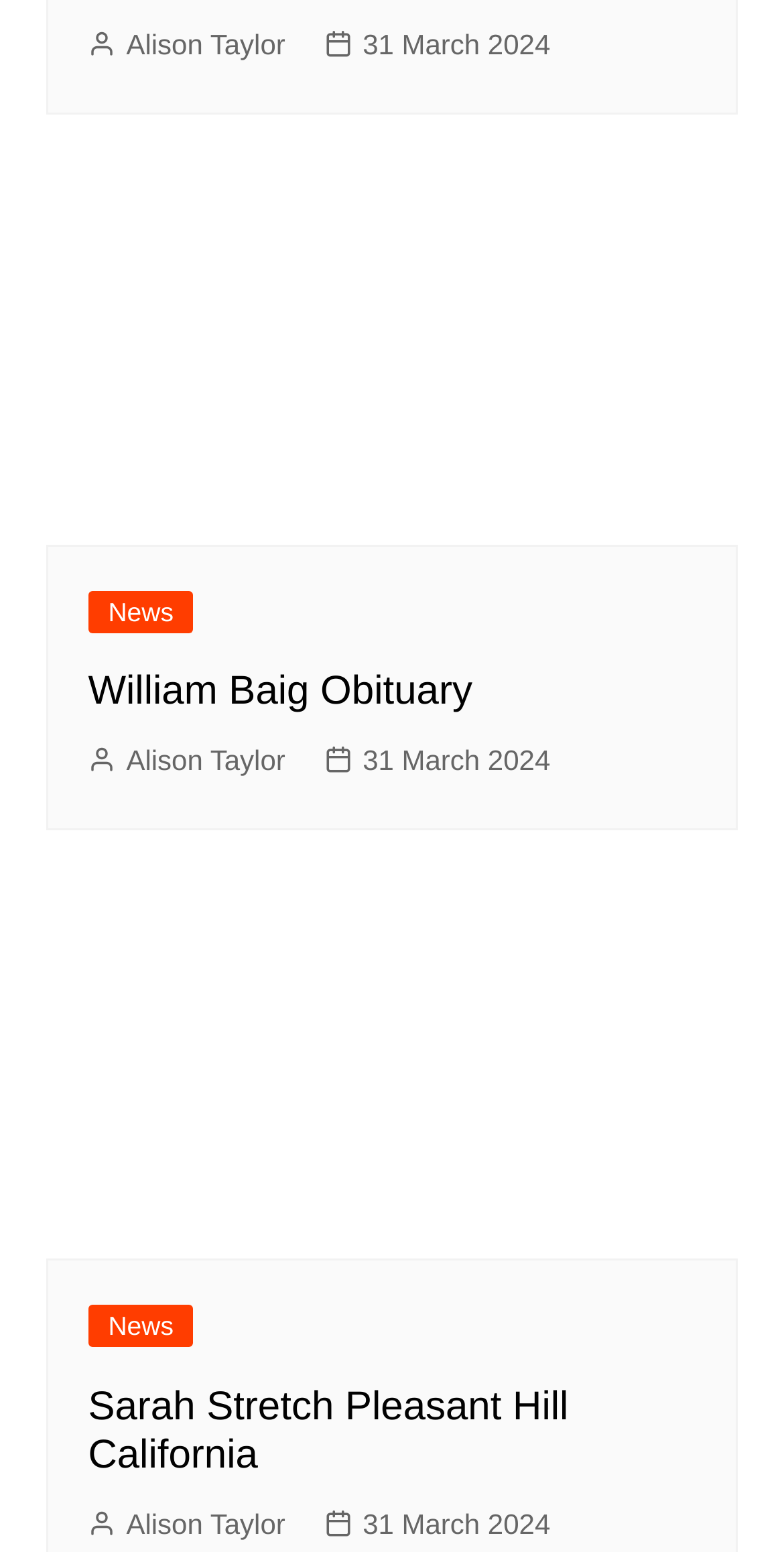Identify the bounding box coordinates of the specific part of the webpage to click to complete this instruction: "Check news".

[0.112, 0.38, 0.247, 0.407]